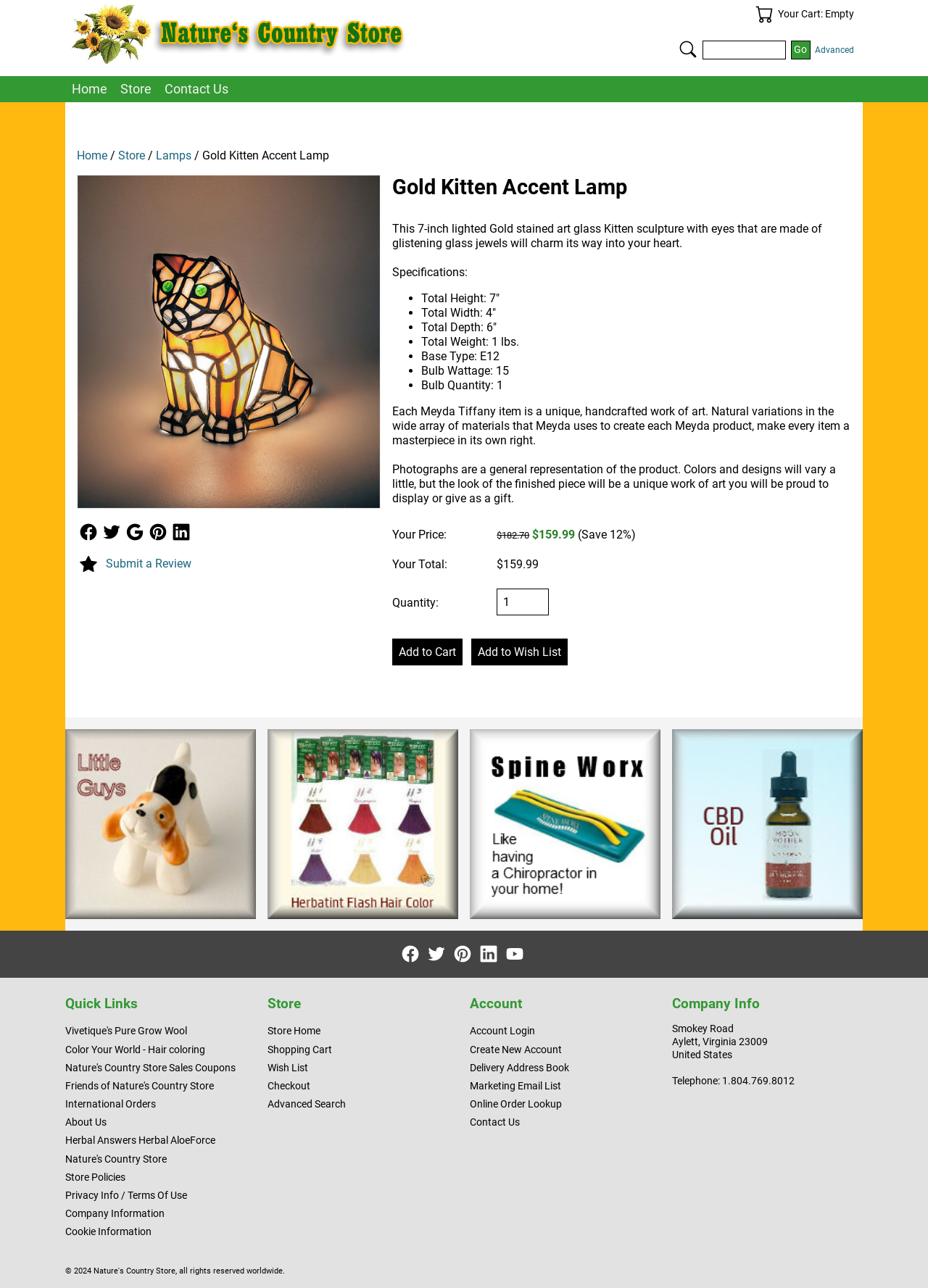Locate the bounding box coordinates of the area where you should click to accomplish the instruction: "Search for something in the search box".

None